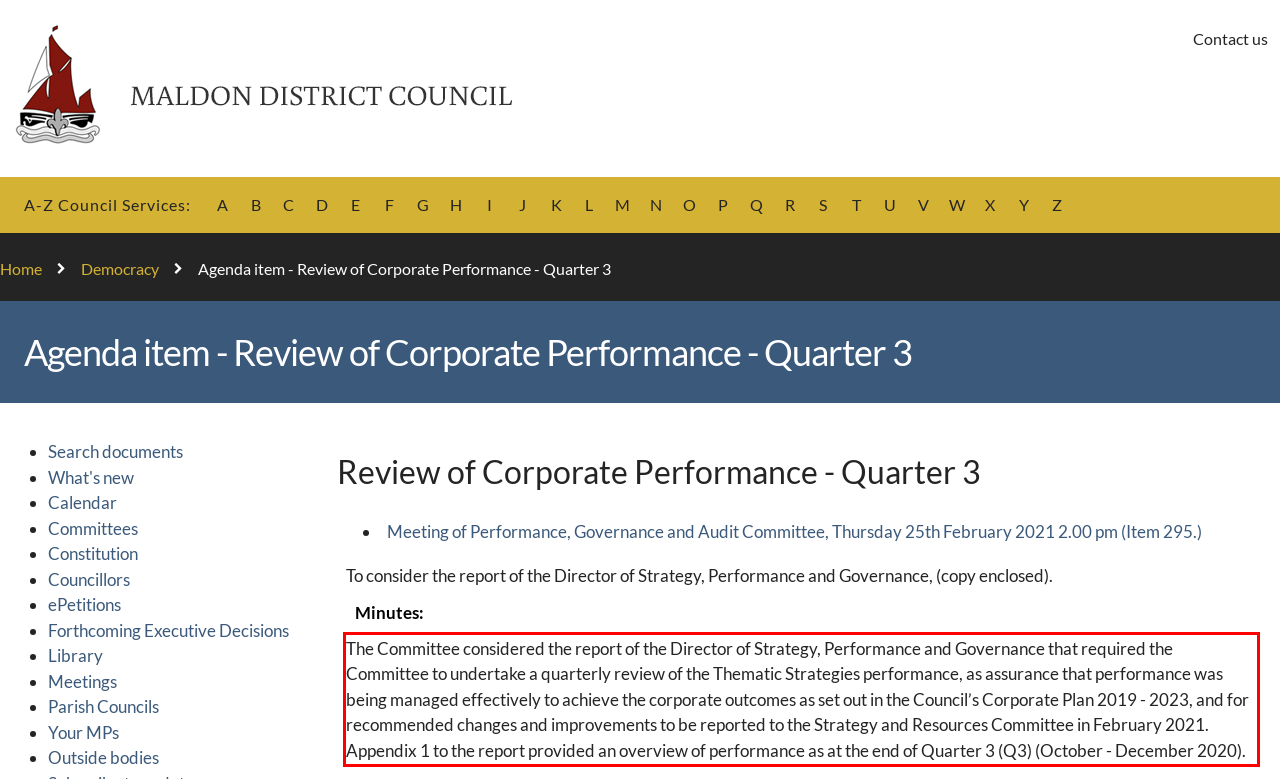Please analyze the provided webpage screenshot and perform OCR to extract the text content from the red rectangle bounding box.

The Committee considered the report of the Director of Strategy, Performance and Governance that required the Committee to undertake a quarterly review of the Thematic Strategies performance, as assurance that performance was being managed effectively to achieve the corporate outcomes as set out in the Council’s Corporate Plan 2019 - 2023, and for recommended changes and improvements to be reported to the Strategy and Resources Committee in February 2021. Appendix 1 to the report provided an overview of performance as at the end of Quarter 3 (Q3) (October - December 2020).